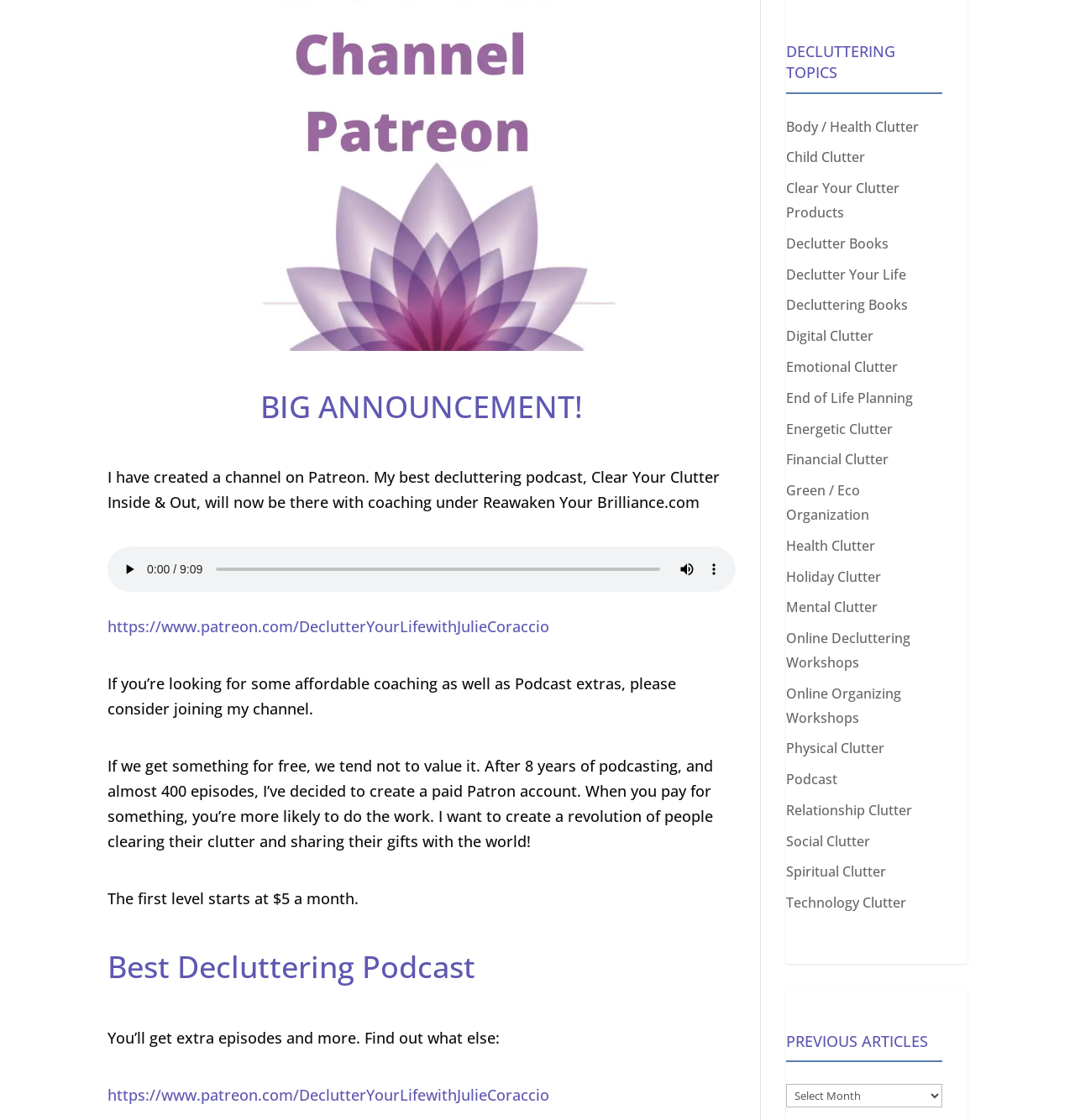Using the description: "Podcast: Clear the Clutter", identify the bounding box of the corresponding UI element in the screenshot.

[0.731, 0.374, 0.831, 0.391]